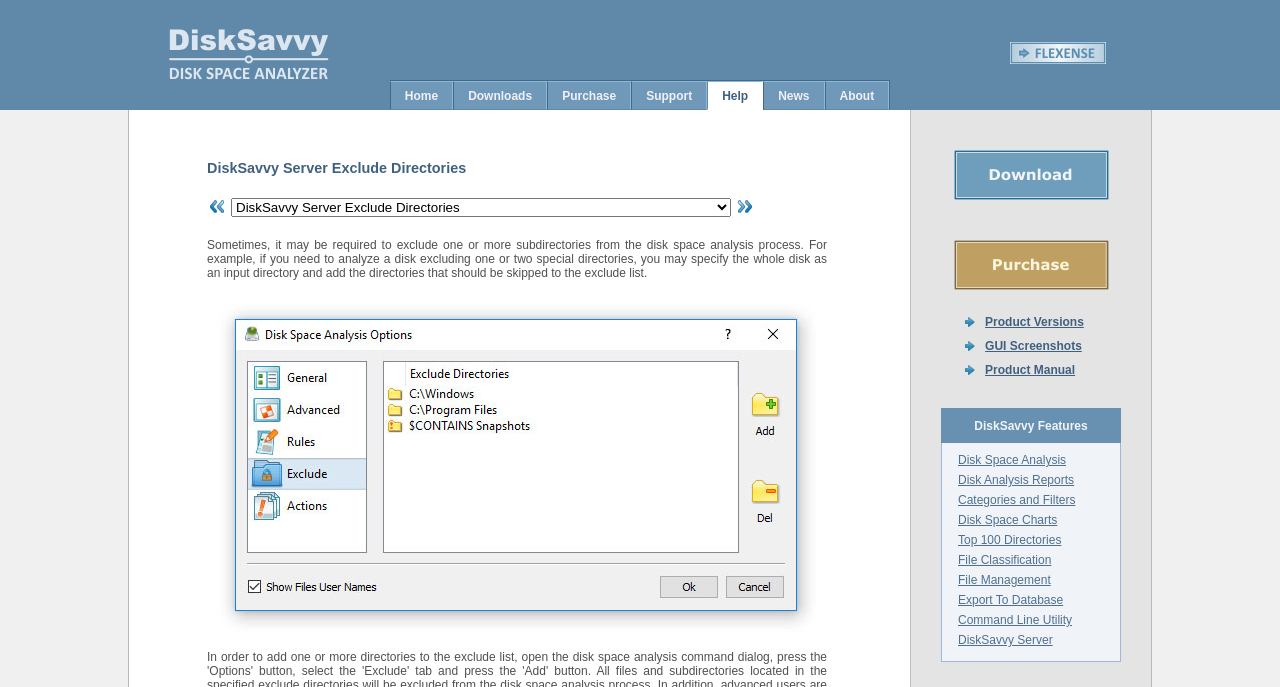Can you show the bounding box coordinates of the region to click on to complete the task described in the instruction: "Analyze disk space"?

[0.748, 0.659, 0.833, 0.68]